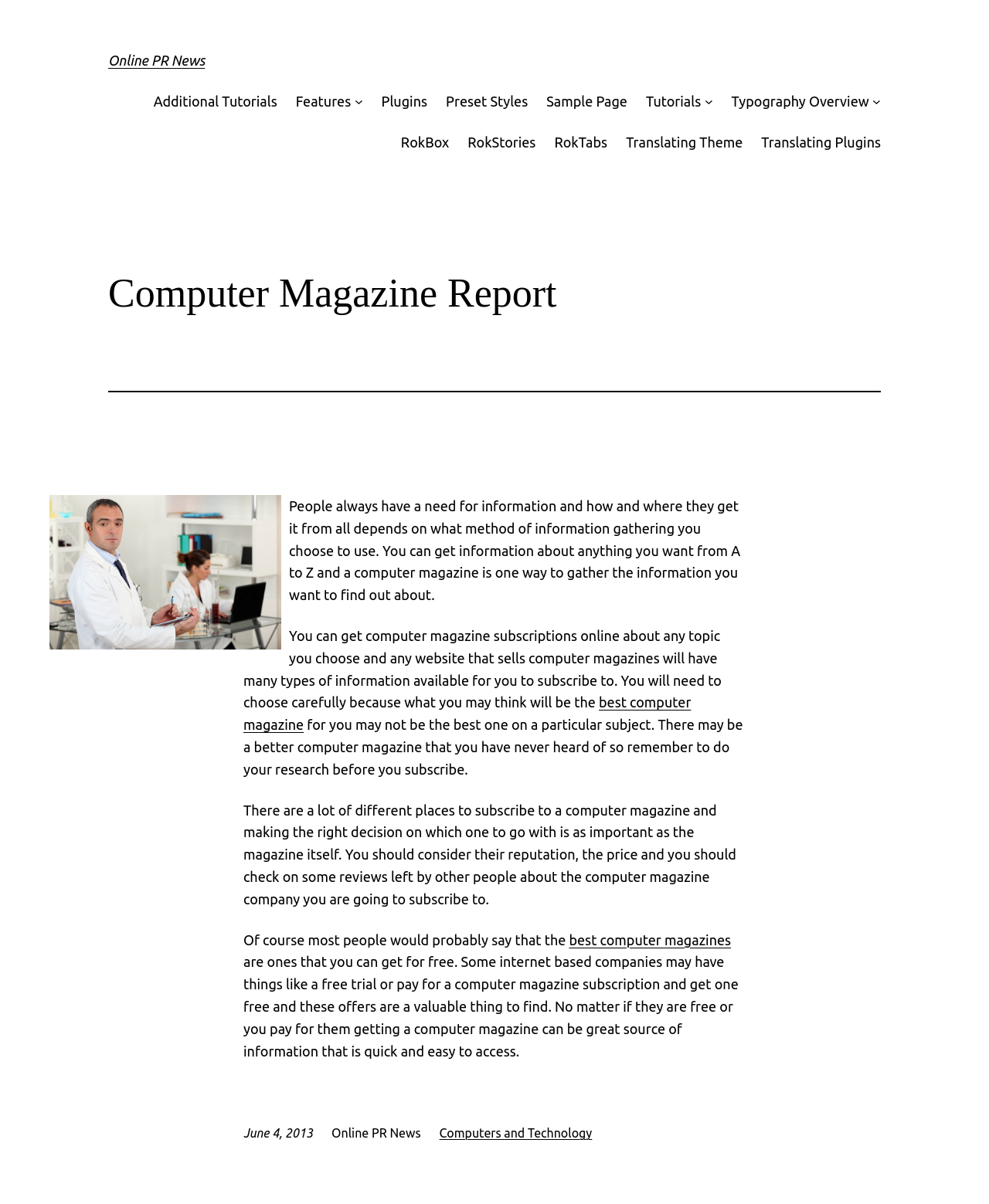What is the date mentioned on the webpage?
Please provide a comprehensive answer based on the details in the screenshot.

I found the date 'June 4, 2013' mentioned on the webpage, which is likely the publication date of the article or the last updated date of the webpage.